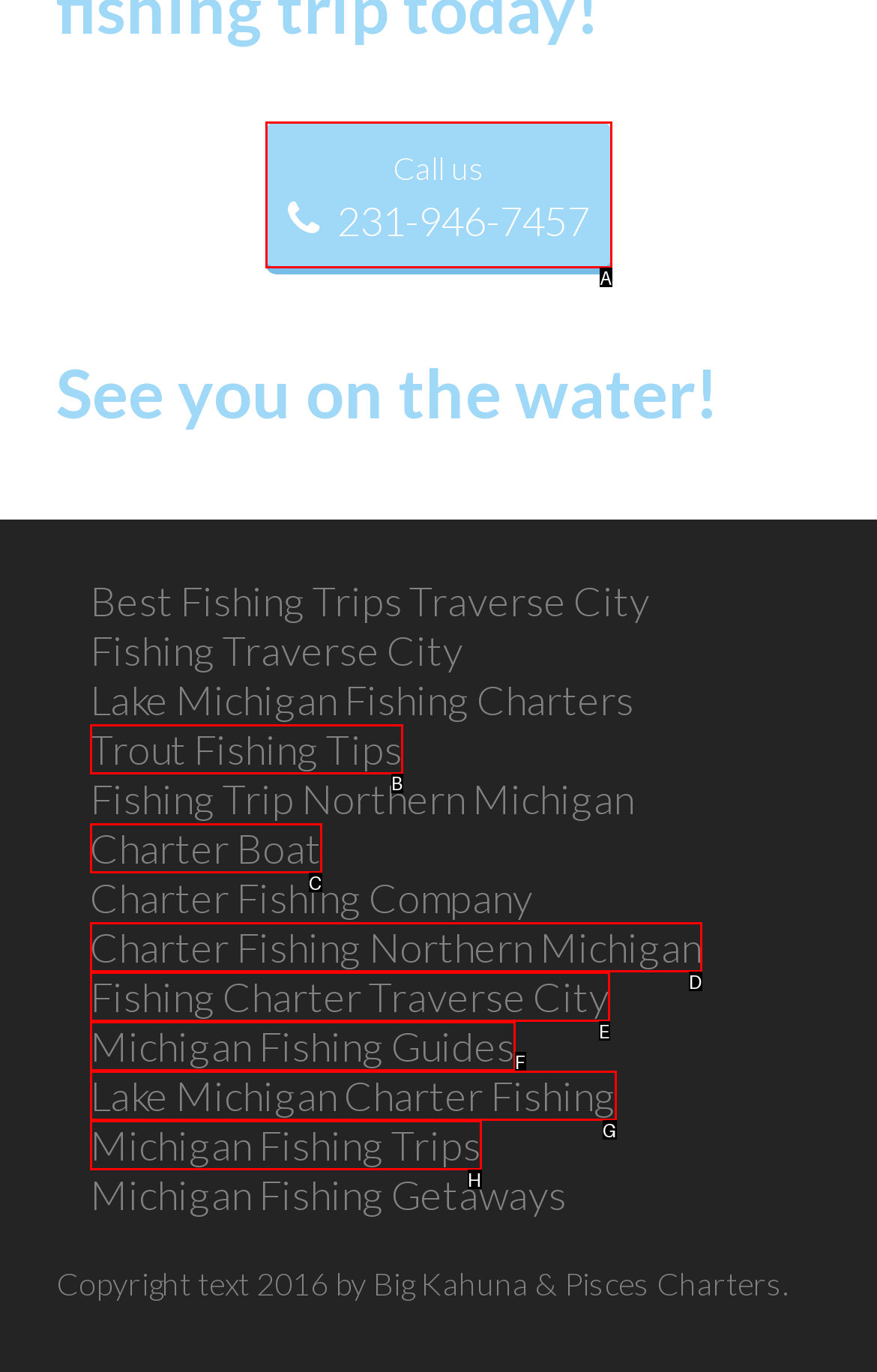Determine the letter of the element to click to accomplish this task: Enter name in the registration form. Respond with the letter.

None